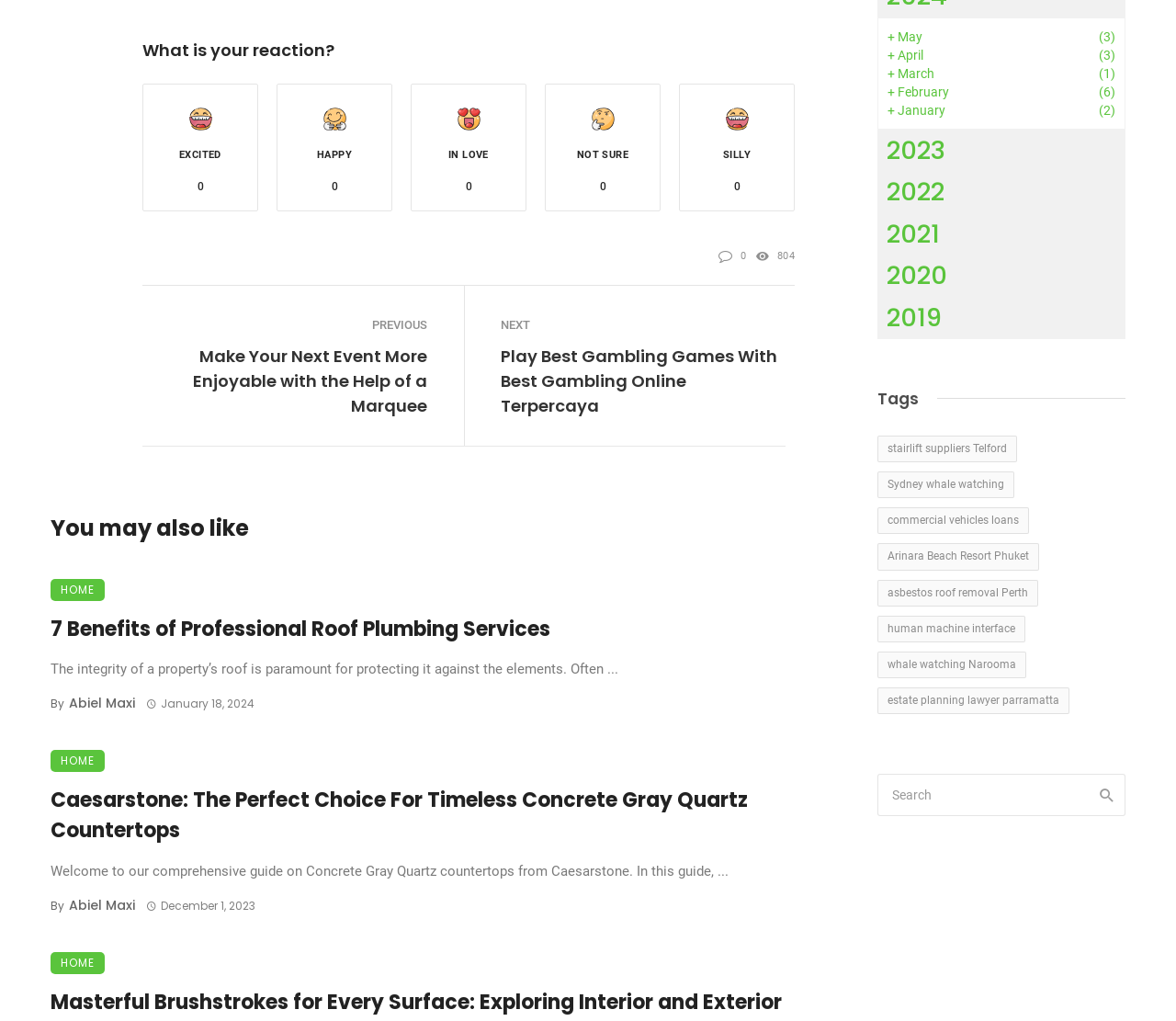Given the description name="s" placeholder="Search", predict the bounding box coordinates of the UI element. Ensure the coordinates are in the format (top-left x, top-left y, bottom-right x, bottom-right y) and all values are between 0 and 1.

[0.746, 0.758, 0.957, 0.799]